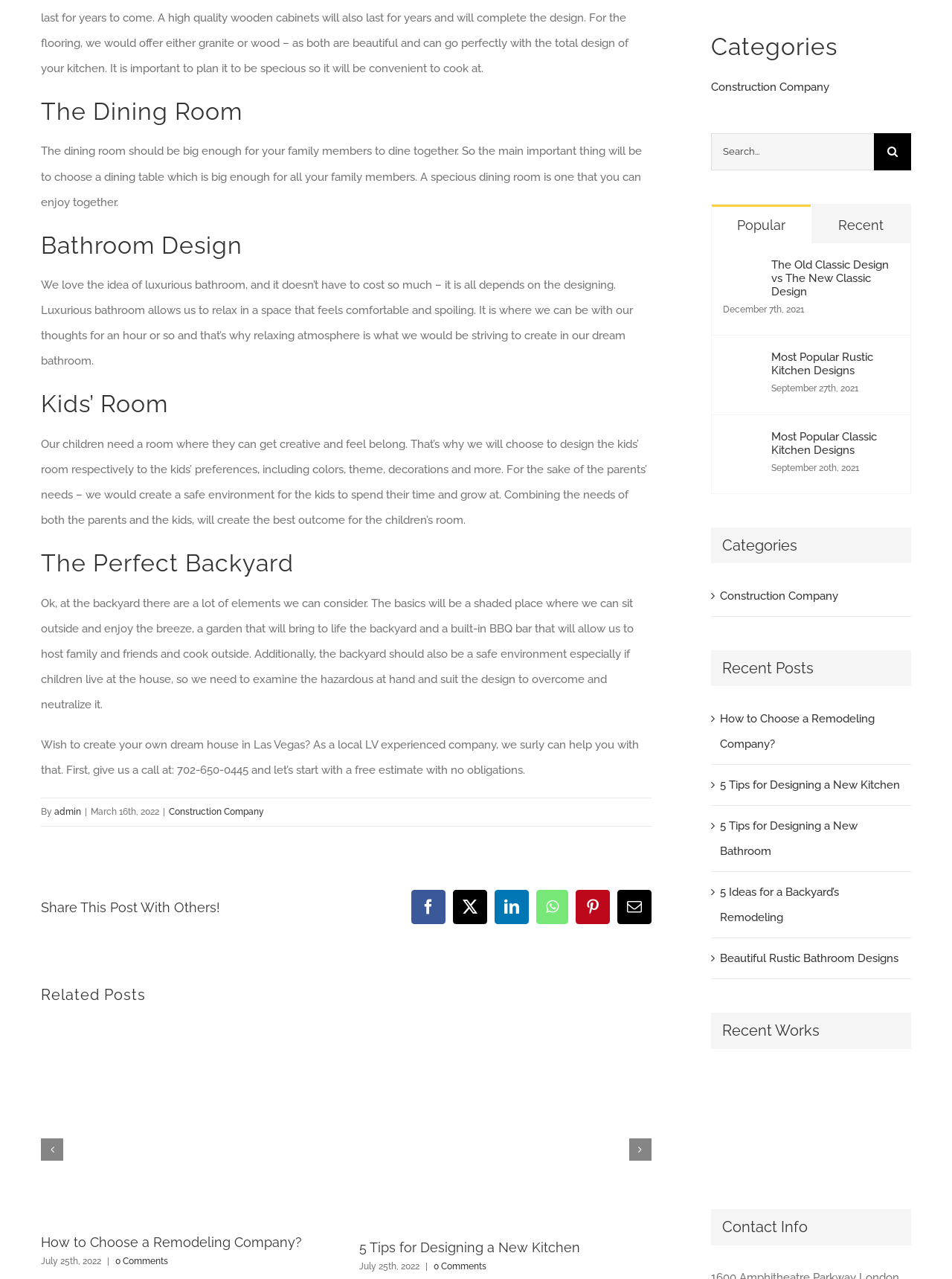Can you find the bounding box coordinates for the element to click on to achieve the instruction: "Get a free estimate for creating a dream house"?

[0.043, 0.577, 0.671, 0.607]